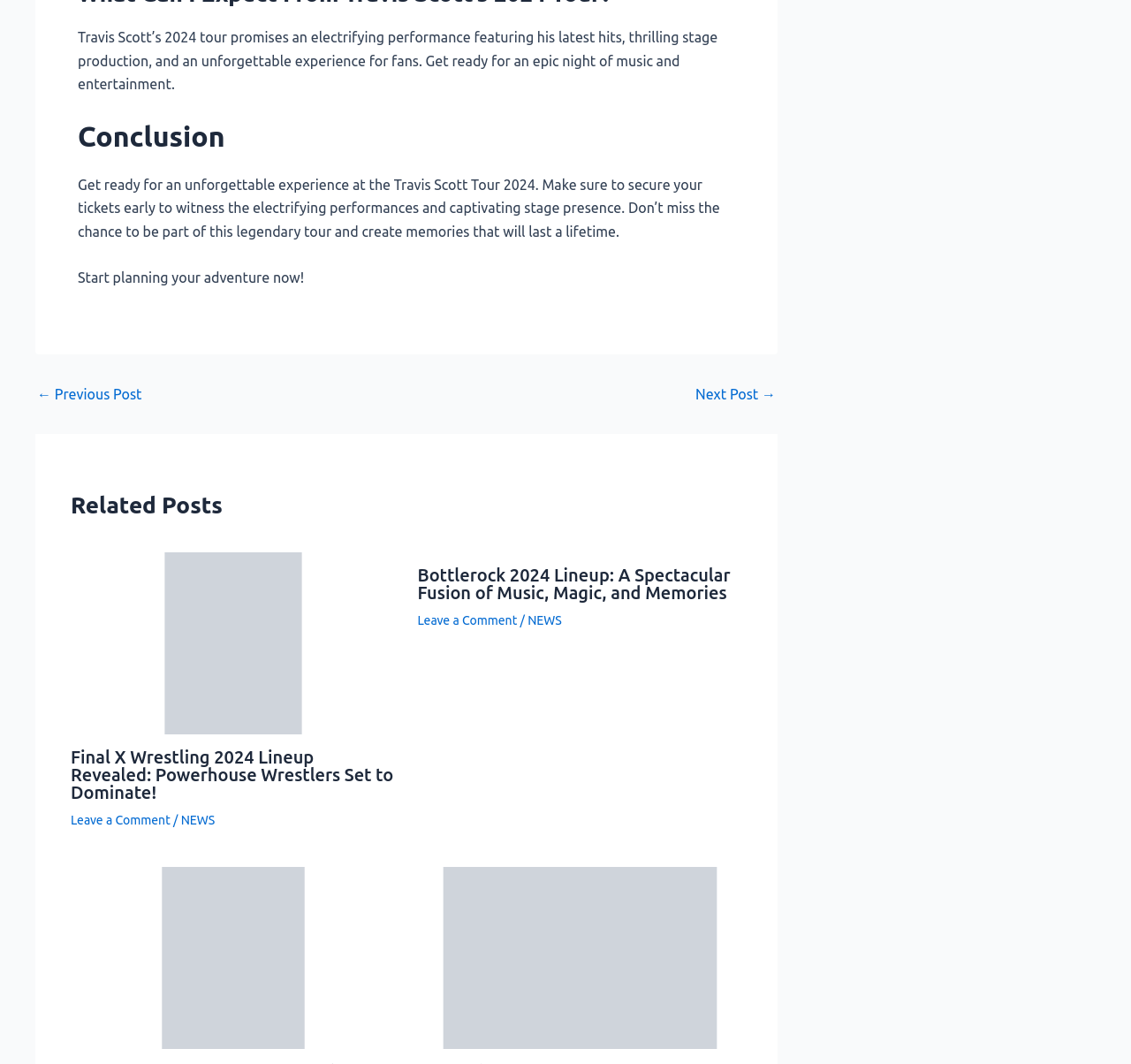Find the bounding box of the element with the following description: "Leave a Comment". The coordinates must be four float numbers between 0 and 1, formatted as [left, top, right, bottom].

[0.062, 0.485, 0.151, 0.499]